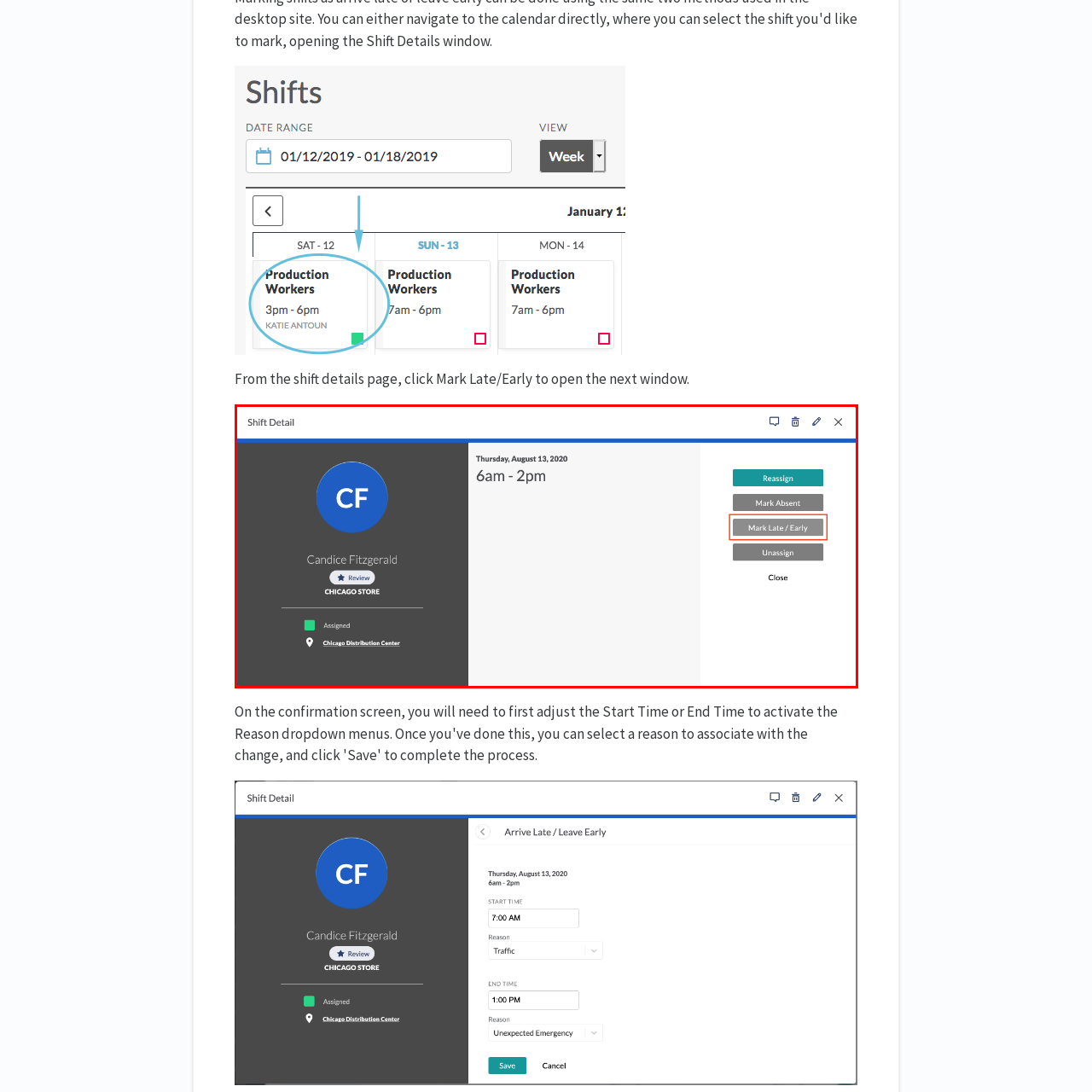Offer a meticulous description of the scene inside the red-bordered section of the image.

The image displays a shift detail interface for an employee, showing the details for Candice Fitzgerald, who is assigned to the Chicago Distribution Center. The date shown is Thursday, August 13, 2020, with a scheduled shift from 6 AM to 2 PM. On the left side, there is a circular icon displaying the initials "CF" in a blue background, indicating the employee's identity. 

The right side of the interface features several action buttons, including options to "Reassign," "Mark Absent," "Mark Late/Early," and "Unassign," with "Mark Late/Early" highlighted for visibility. Below these buttons, a close option is also present, denoted by an icon. This interface serves as a tool for managing and updating employee shifts efficiently.